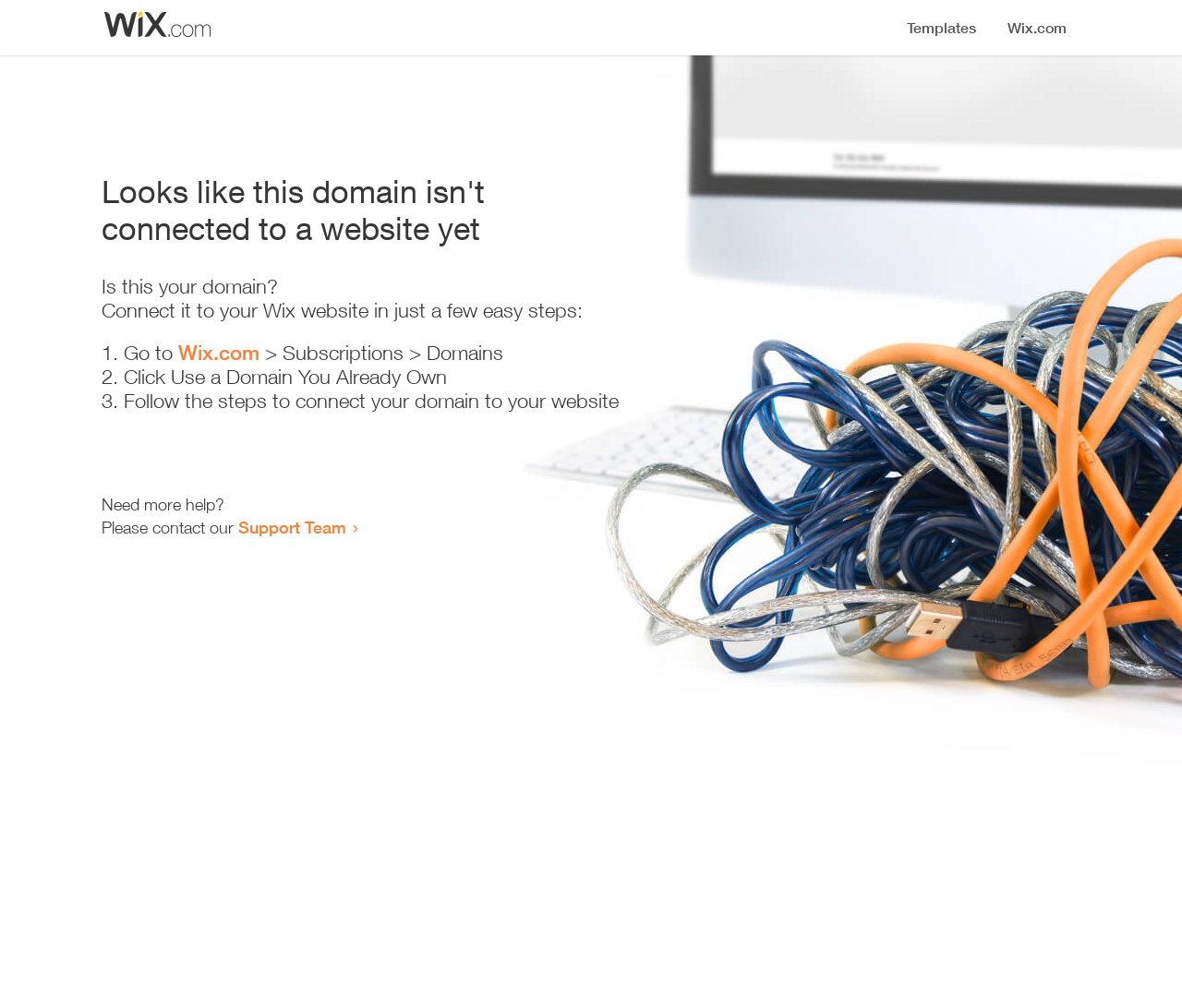Give a comprehensive overview of the webpage, including key elements.

The webpage appears to be an error page, indicating that a domain is not connected to a website yet. At the top, there is a small image, likely a logo or icon. Below the image, a prominent heading reads "Looks like this domain isn't connected to a website yet". 

Underneath the heading, there is a series of instructions to connect the domain to a Wix website. The instructions are presented in a step-by-step format, with each step numbered and accompanied by a brief description. The first step is to go to Wix.com, followed by navigating to the Subscriptions and Domains section. The second step is to click "Use a Domain You Already Own", and the third step is to follow the instructions to connect the domain to the website.

At the bottom of the page, there is a section offering additional help, with a message "Need more help?" followed by an invitation to contact the Support Team via a link.